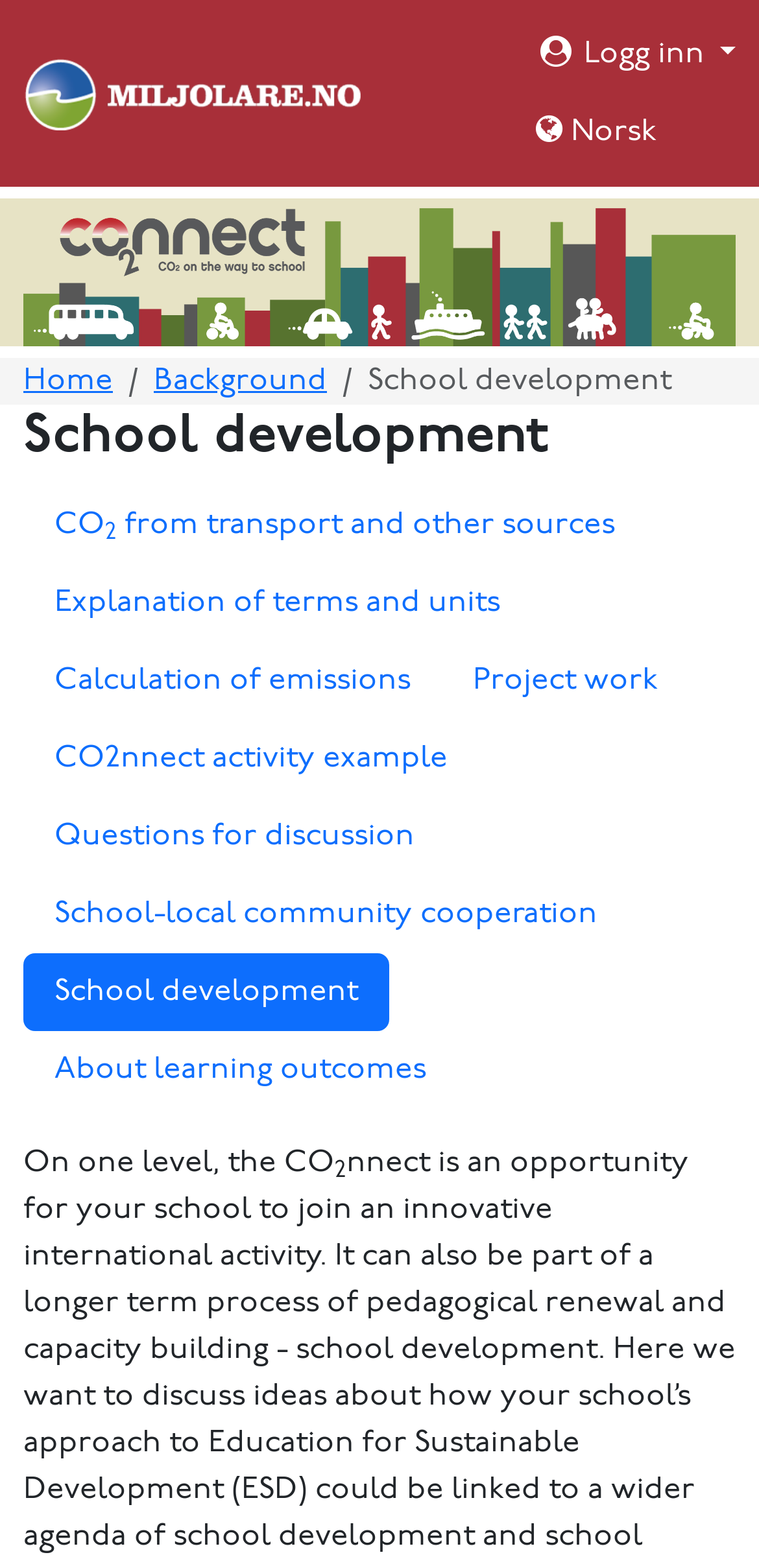How many sub-links are under 'School development'?
Please provide a comprehensive answer based on the details in the screenshot.

Starting from the main heading 'School development', I found nine sub-links, which are 'CO2 from transport and other sources', 'Explanation of terms and units', 'Calculation of emissions', 'Project work', 'CO2nnect activity example', 'Questions for discussion', 'School-local community cooperation', 'School development', and 'About learning outcomes'.